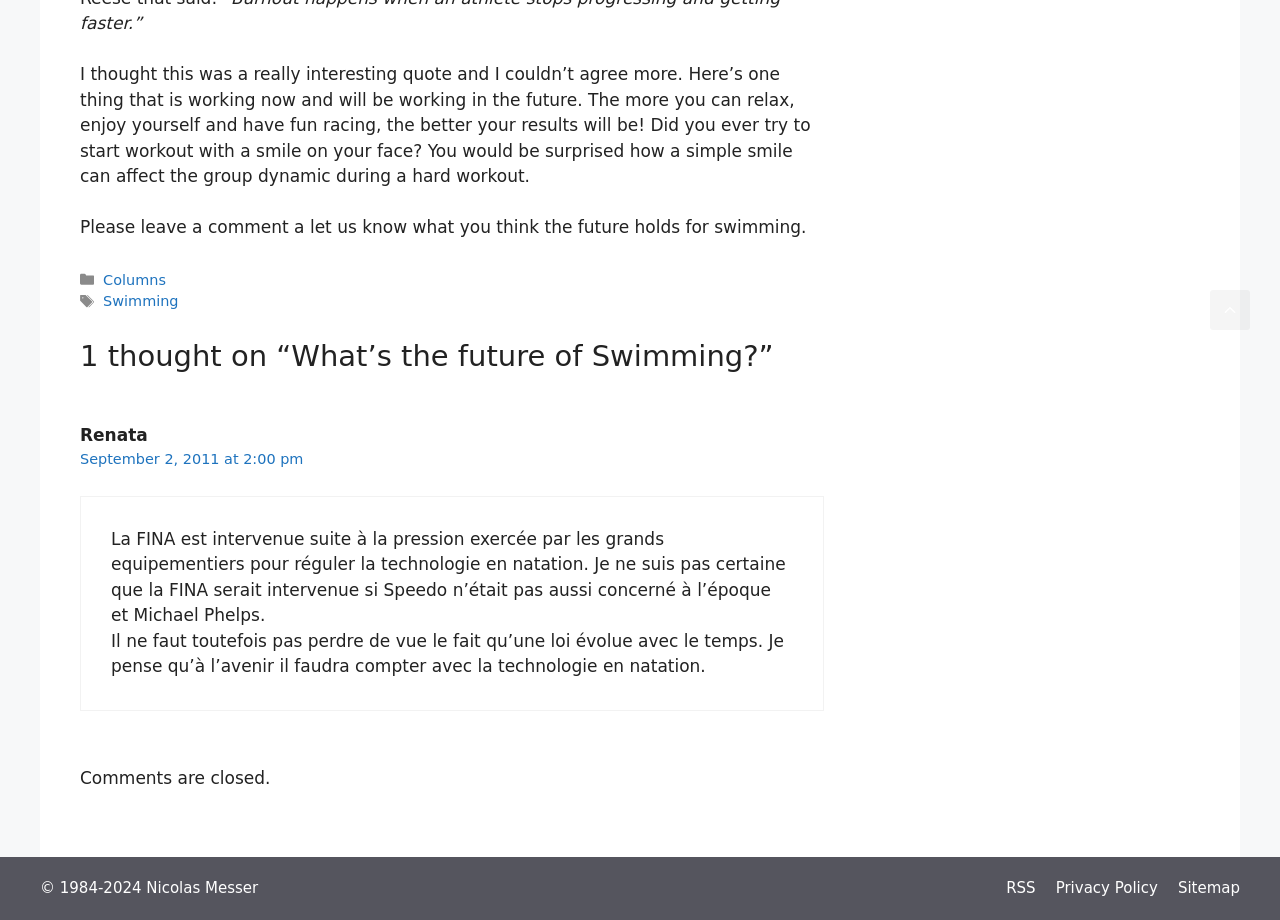What is the purpose of the link at the bottom?
Use the image to answer the question with a single word or phrase.

To scroll back to top